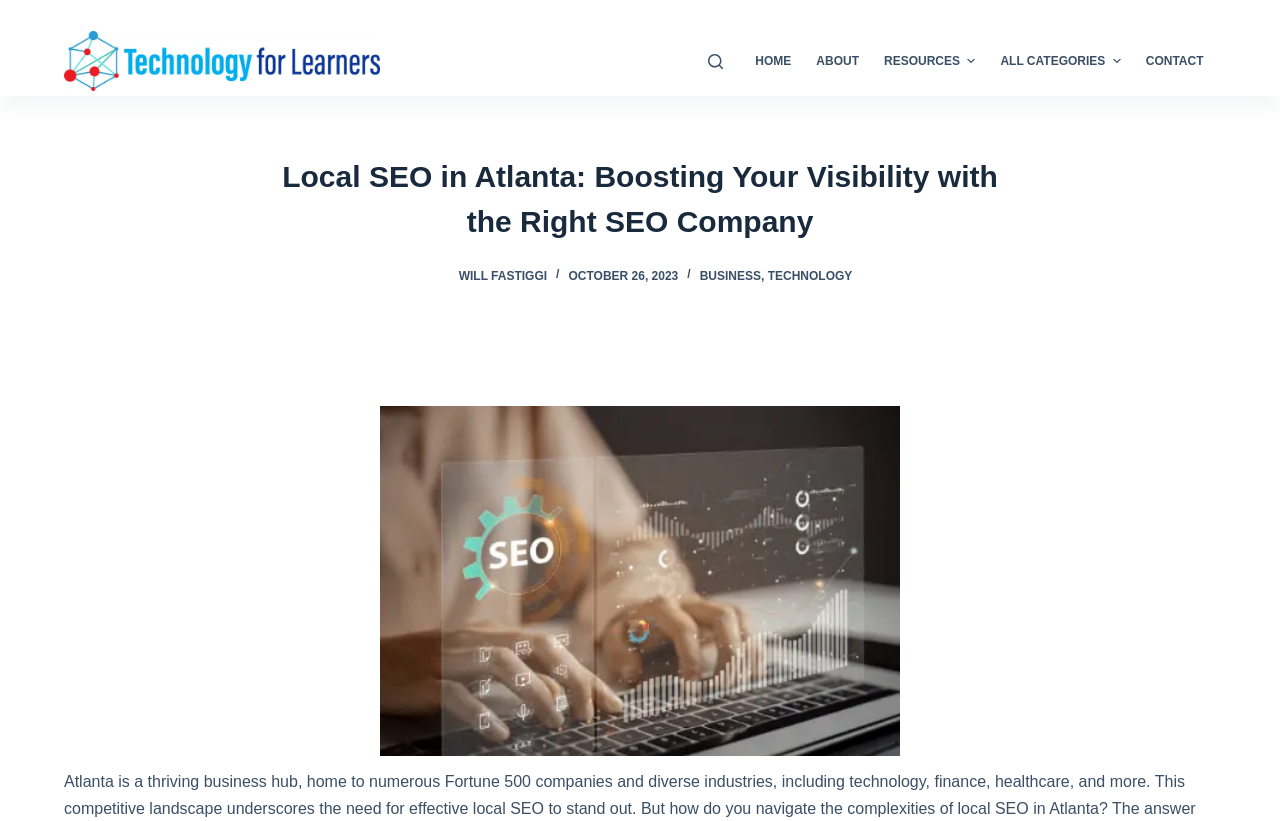Pinpoint the bounding box coordinates for the area that should be clicked to perform the following instruction: "Click the 'Technology for Learners' link".

[0.05, 0.038, 0.297, 0.111]